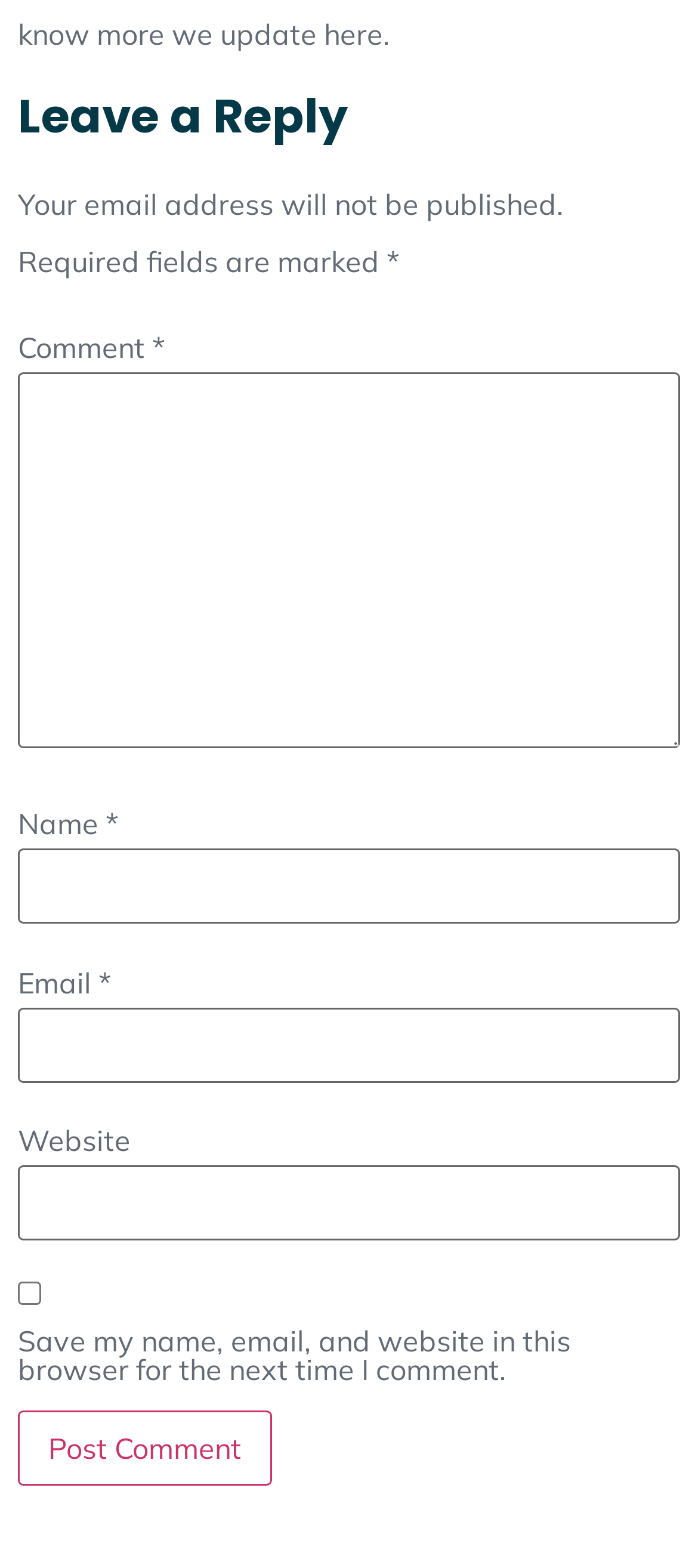Give a one-word or one-phrase response to the question: 
How many required fields are there in the comment form?

Three